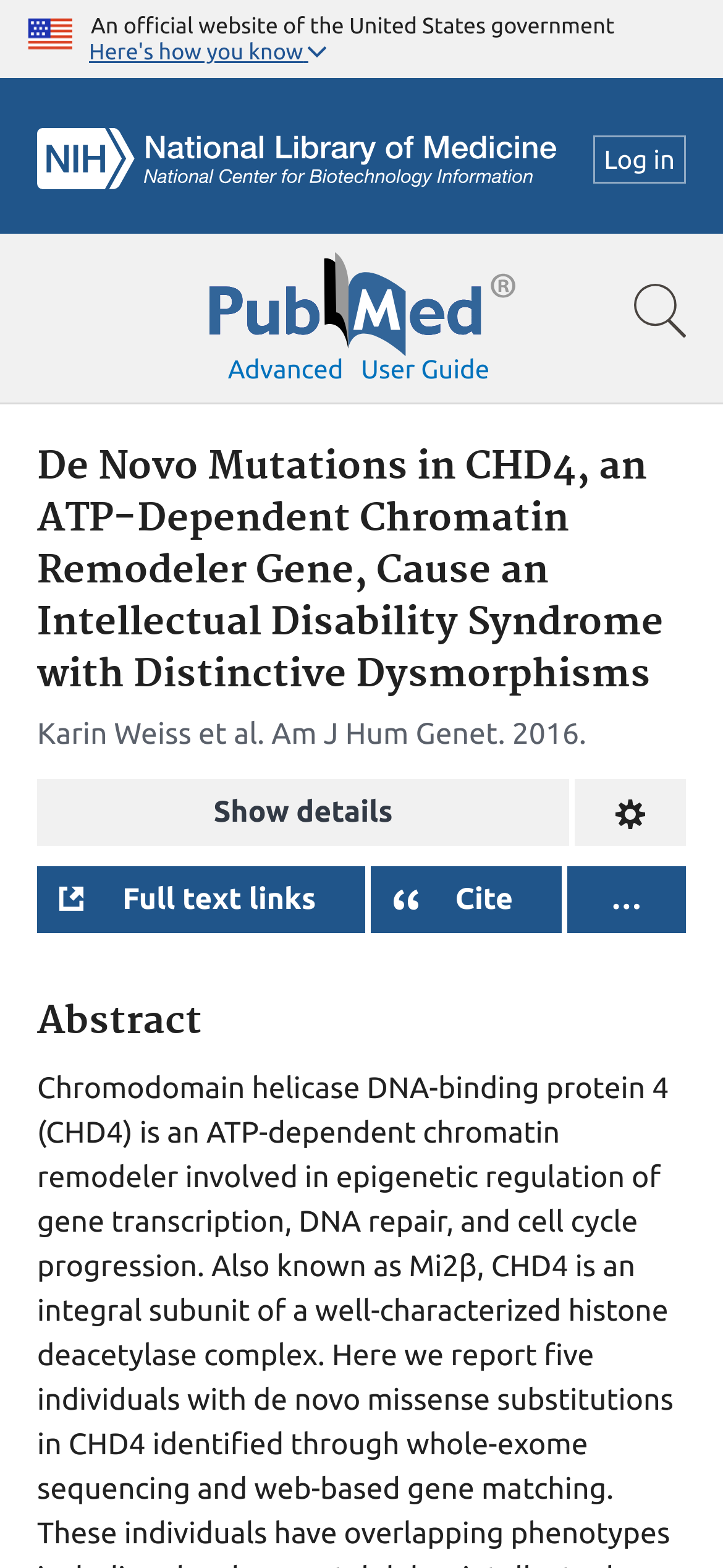Provide the bounding box coordinates of the HTML element described by the text: "Display options".

[0.795, 0.497, 0.949, 0.539]